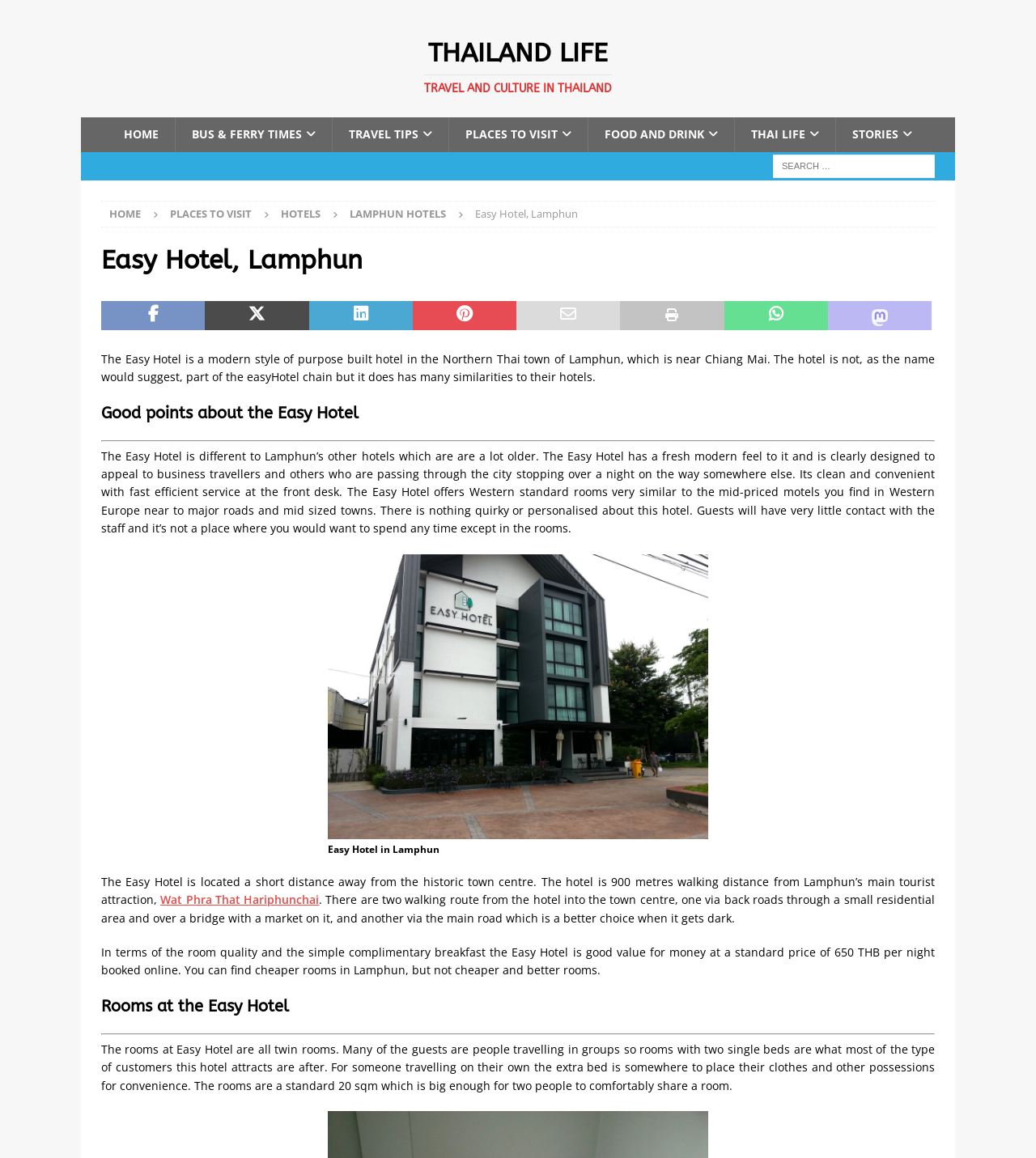Refer to the screenshot and answer the following question in detail:
What type of rooms are available at the Easy Hotel?

The type of rooms available at the Easy Hotel can be found in the section discussing the rooms, which states that the rooms at Easy Hotel are all twin rooms, which is suitable for guests traveling in groups or solo travelers who want extra space to place their belongings.